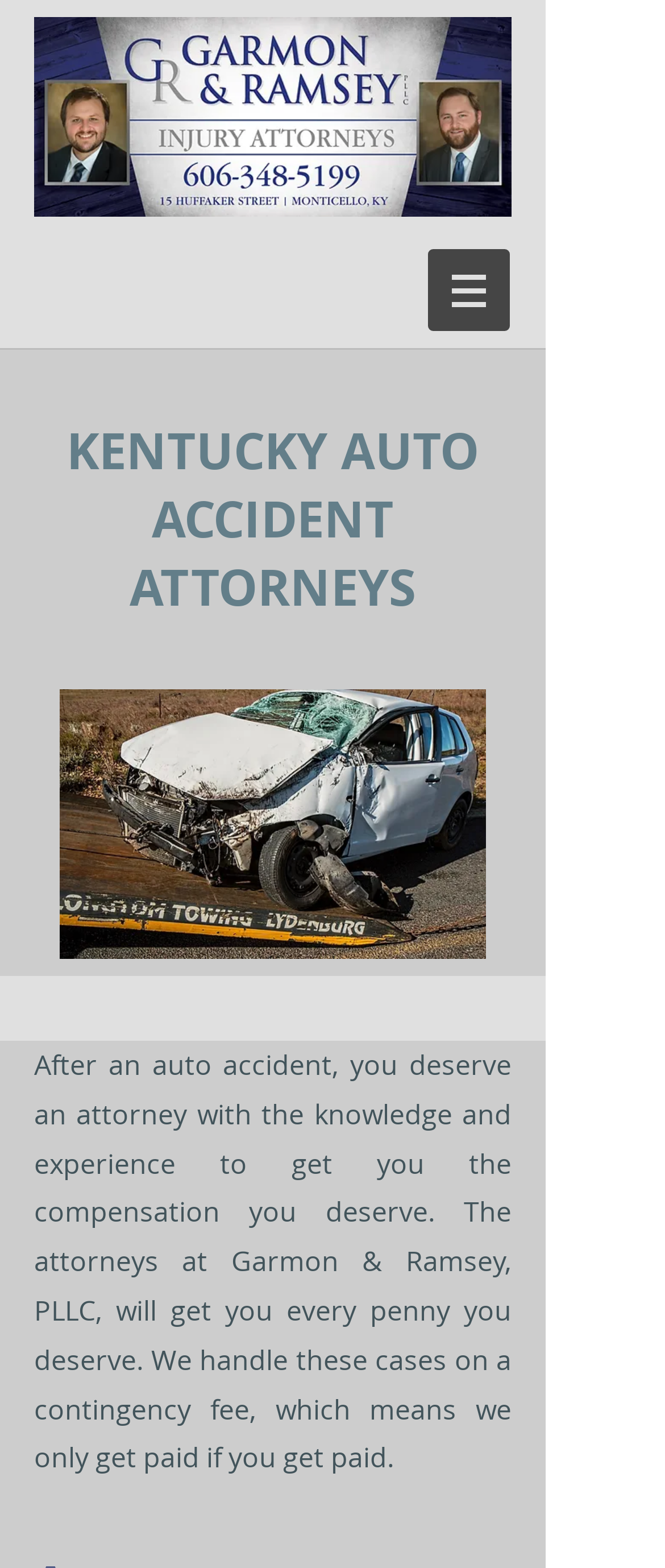Offer a detailed explanation of the webpage layout and contents.

The webpage is about auto accidents and the law firm Garmon & Ramsey. At the top left, there is a link. To the right of it, there is a navigation menu labeled "Site" with a button that has a popup menu. The button is accompanied by a small image. 

Below the navigation menu, there is a prominent heading that reads "KENTUCKY AUTO ACCIDENT ATTORNEYS". 

To the right of the heading, there is a large image, likely a photo of a car wreck, which takes up a significant portion of the page. 

Below the image, there is a block of text that describes the services offered by the law firm. The text explains that the attorneys at Garmon & Ramsey will help clients get the compensation they deserve after an auto accident, and that they work on a contingency fee basis, meaning they only get paid if the client gets paid.